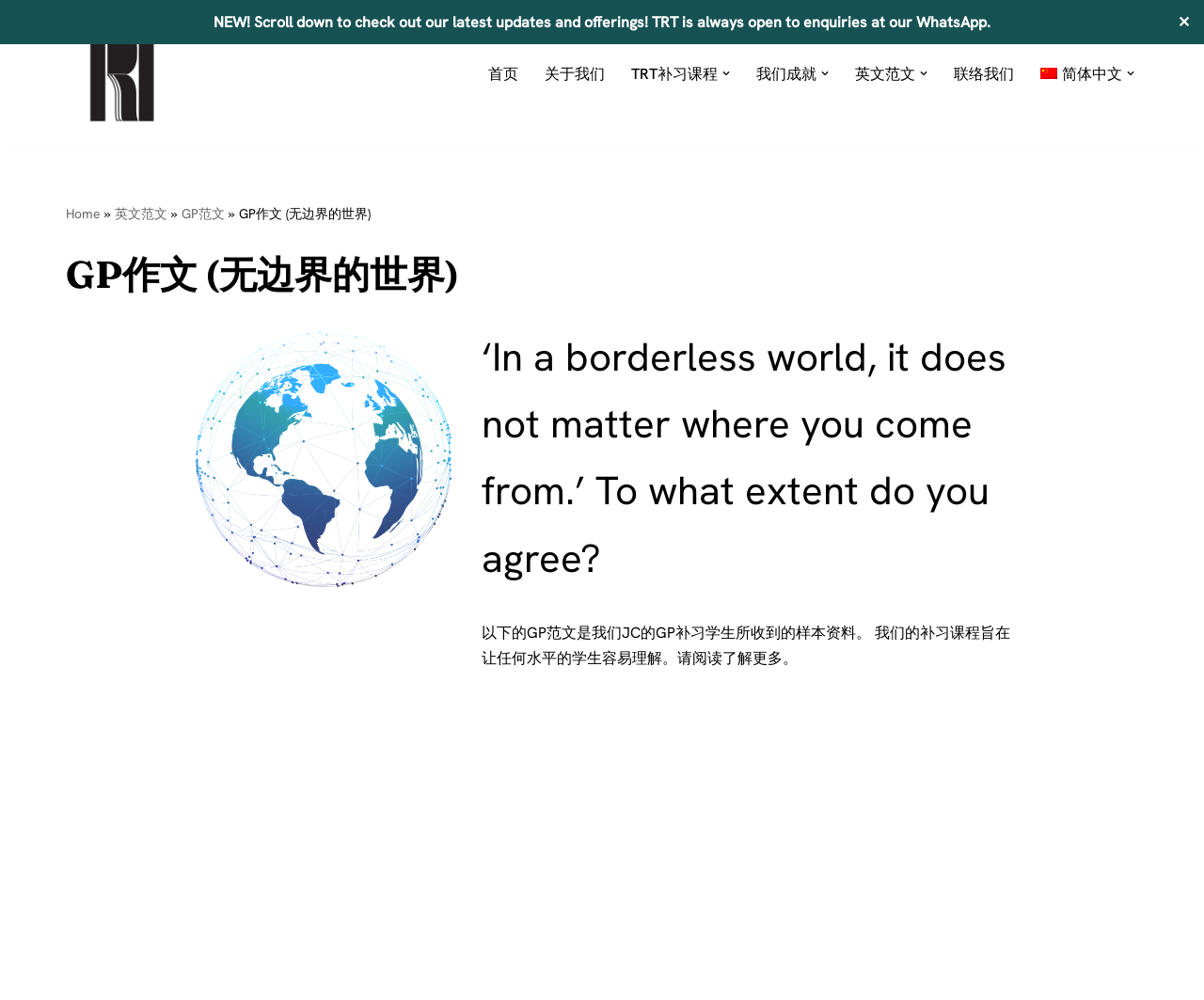Construct a thorough caption encompassing all aspects of the webpage.

This webpage is about GP essays, specifically one titled "GP作文 (无边界的世界)" or "In a borderless world, it does not matter where you come from." At the top, there is a notification area with a message "NEW! Scroll down to check out our latest updates and offerings! TRT is always open to enquiries at our" followed by a WhatsApp link and a close button. 

On the top-left corner, there is a link to jump to the main content. Below it, there is a header section with a link to "The Rationale Thinking Learning Centre" and a navigation menu with several links, including "首页", "关于我们", "TRT补习课程", "我们成就", "英文范文", and "联络我们". Each of these links has a corresponding dropdown menu with more options.

The main content area is divided into two sections. On the left, there is a sidebar with links to "Home", "英文范文", "GP范文", and the current page "GP作文 (无边界的世界)". On the right, there is a heading with the title of the essay, followed by a figure with an image related to the essay. Below the image, there is a brief introduction to the essay, stating that it is a sample GP essay from their JC students and that their course aims to make it easy for students of any level to understand.

The main content of the essay is divided into sections, starting with an introduction that argues against the idea that "in a borderless world, it does not matter where you come from". The text then discusses several examples of how borders and migration have been contentious issues in Western liberal democracies, including the 2016 US presidential election, the British vote to leave the European Union, and Germany's decision to accept Syrian refugees.